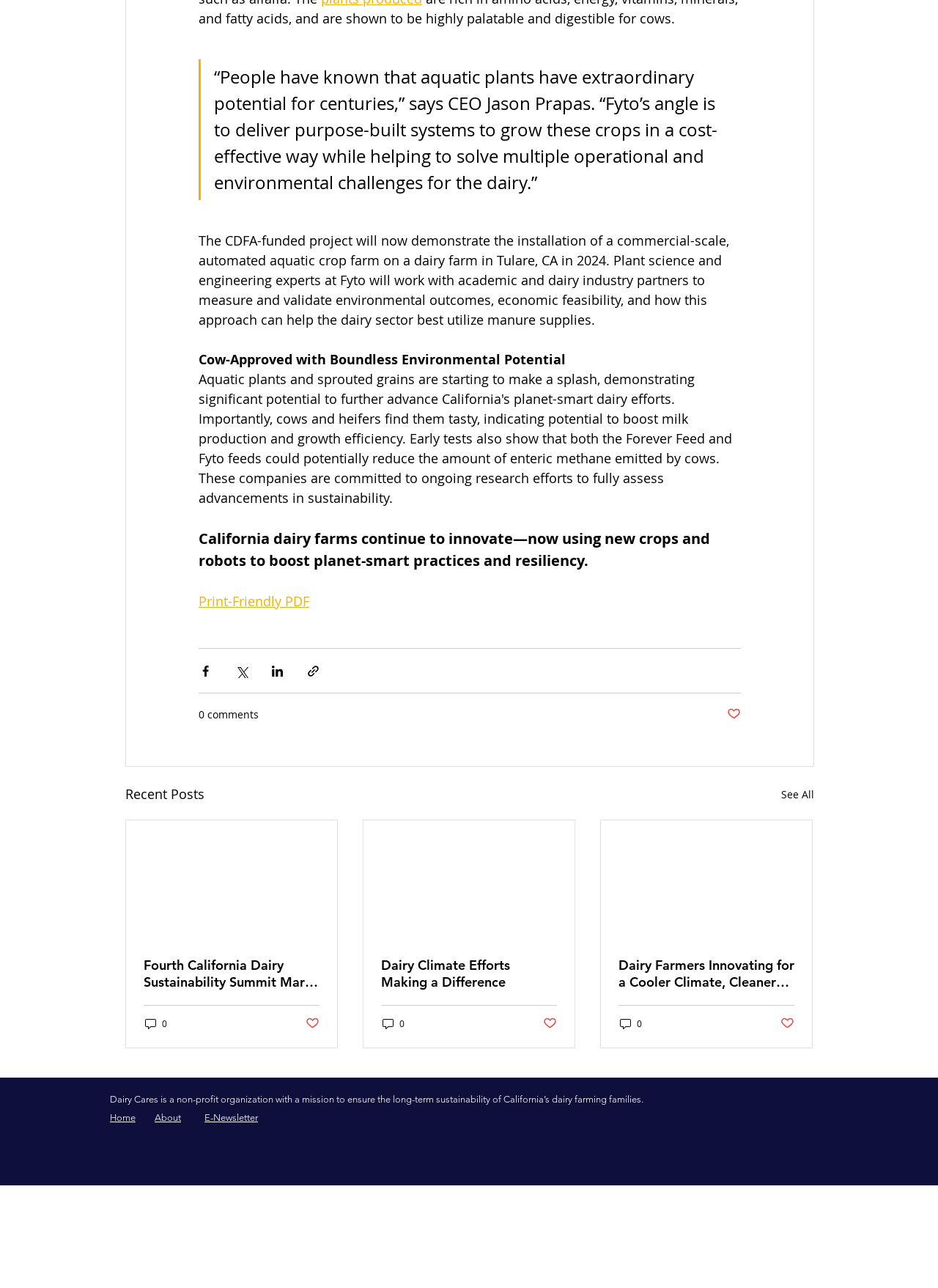What is the location of the dairy farm mentioned in the article?
Utilize the image to construct a detailed and well-explained answer.

The article states that the CDFA-funded project will demonstrate the installation of a commercial-scale, automated aquatic crop farm on a dairy farm in Tulare, CA in 2024.